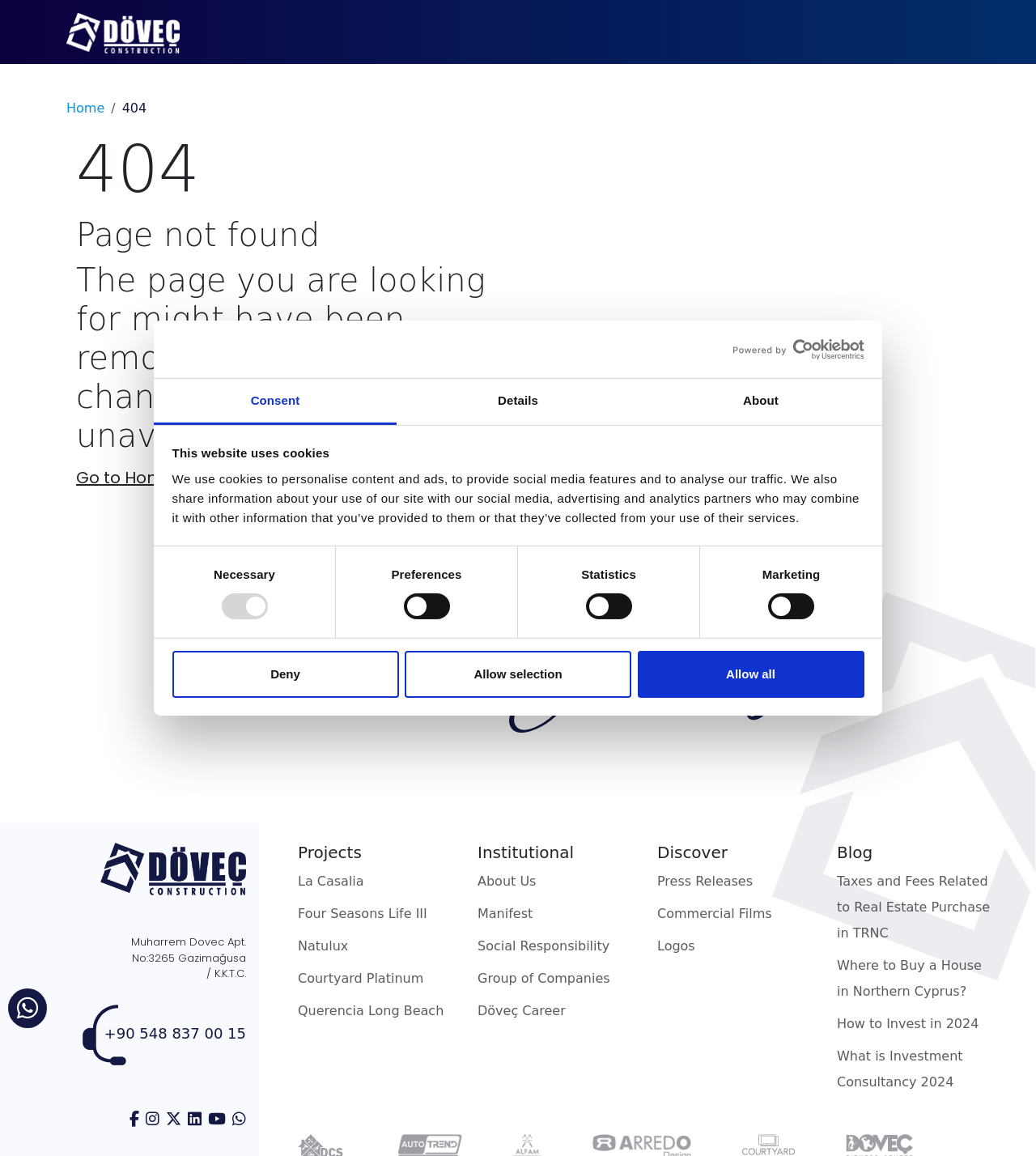Please provide a one-word or short phrase answer to the question:
What is the error message displayed on the webpage?

Page not found